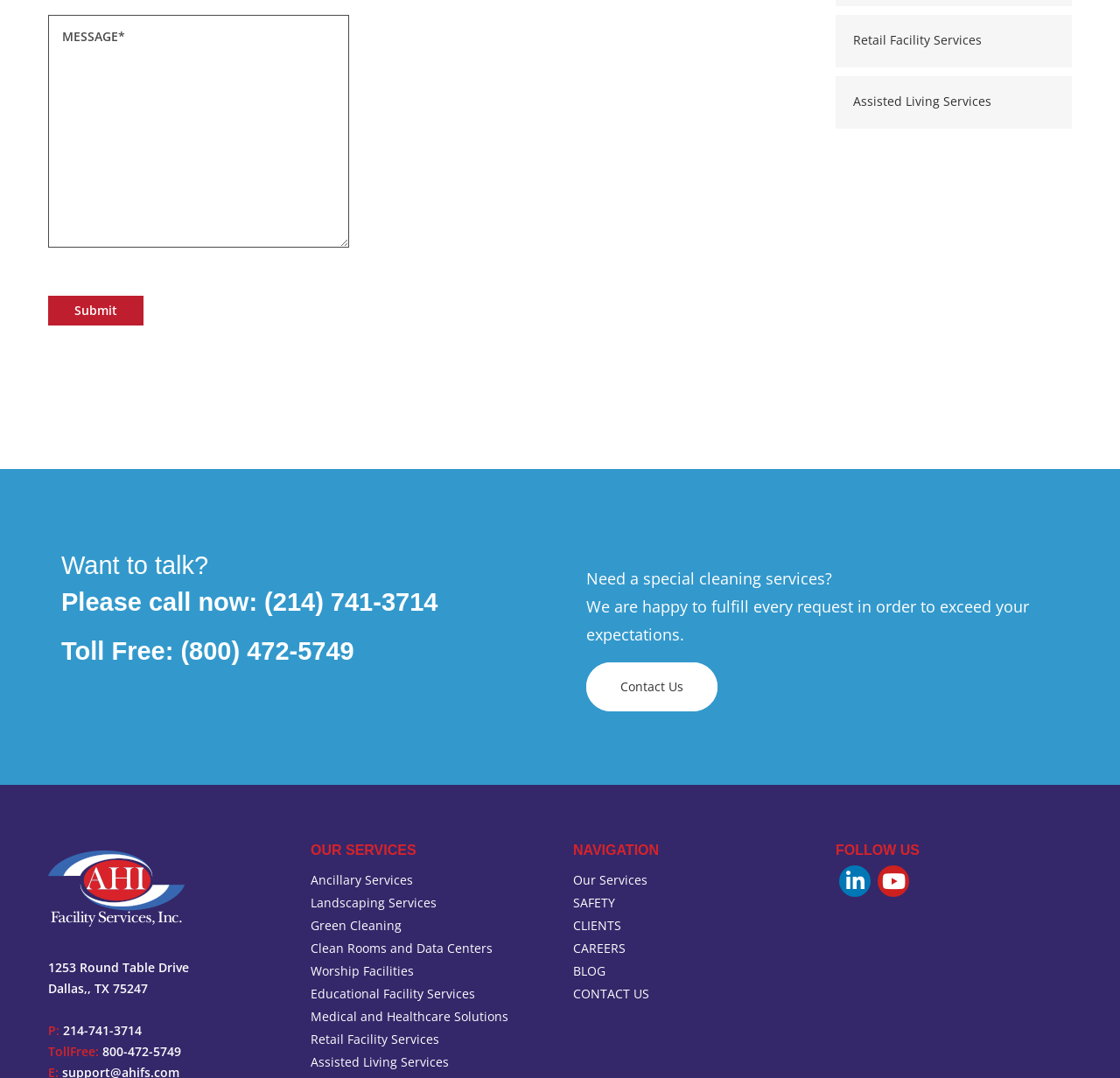Please specify the bounding box coordinates of the region to click in order to perform the following instruction: "Enter a message".

[0.043, 0.013, 0.312, 0.229]